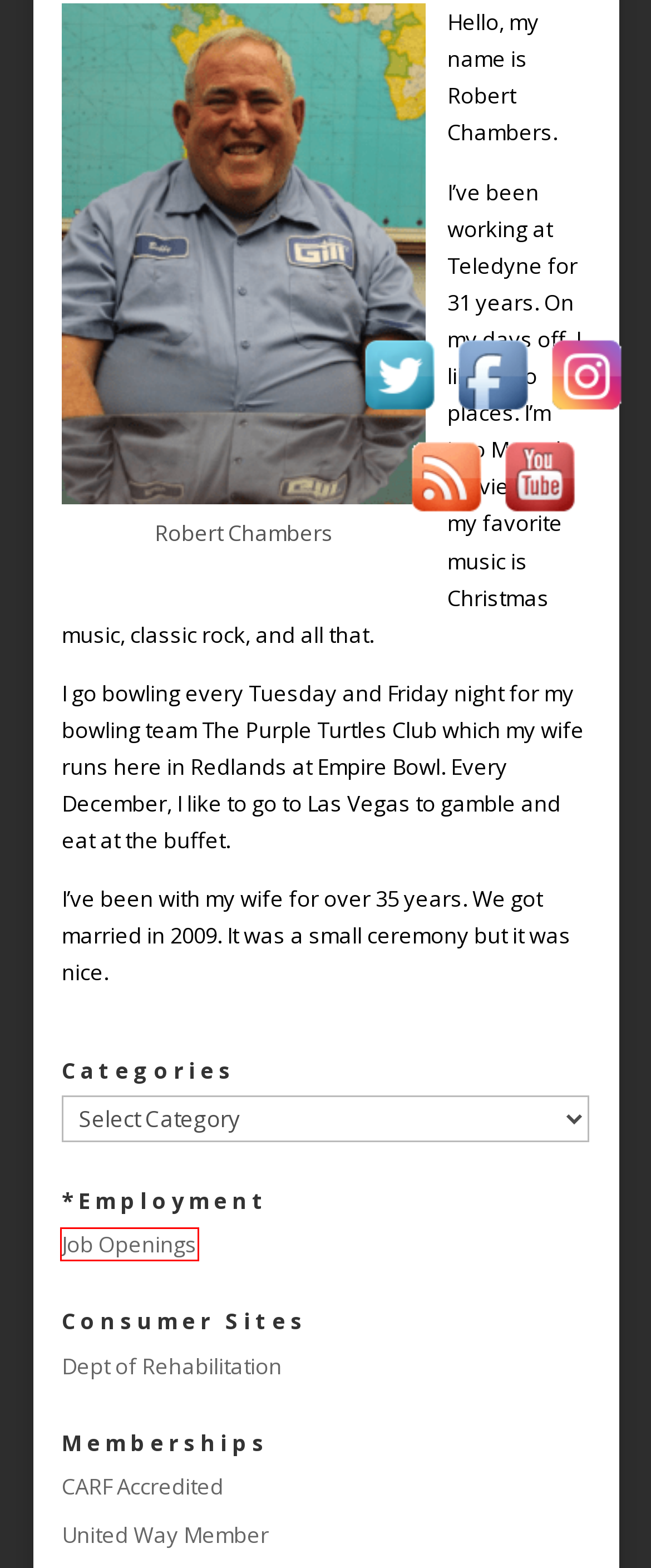You are provided with a screenshot of a webpage highlighting a UI element with a red bounding box. Choose the most suitable webpage description that matches the new page after clicking the element in the bounding box. Here are the candidates:
A. Home
B. Personal Stories | Ability Counts
C. Ability Counts | Partners For The Greater Good
D. Home - CARF International
E. Home Page - CA Department of Rehabilitation
F. Consumer Highlight: Robert Chambers | Ability Counts
G. Accountability | Ability Counts
H. Employment | Ability Counts

H